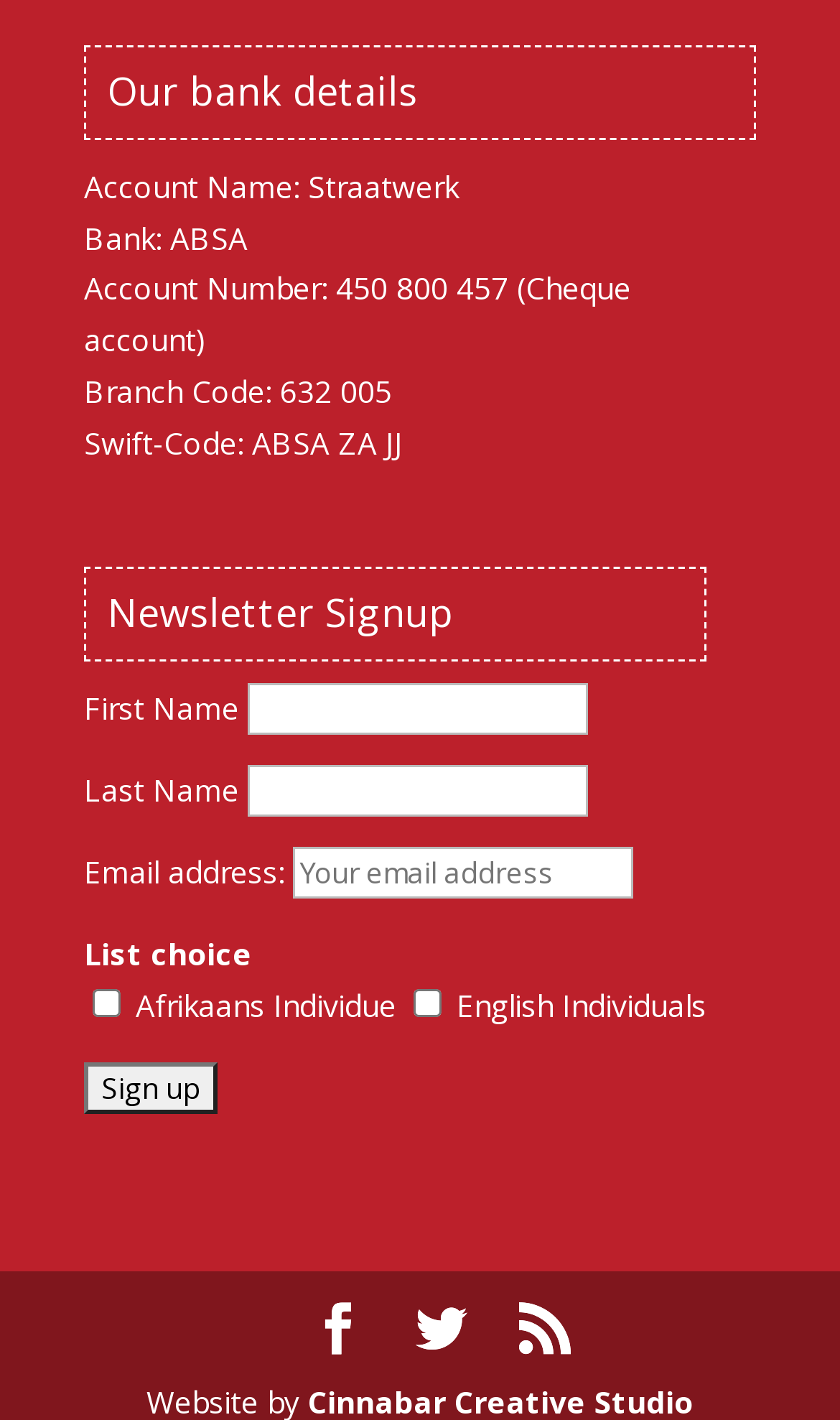Please identify the bounding box coordinates of the area I need to click to accomplish the following instruction: "Sign up".

[0.1, 0.747, 0.259, 0.784]